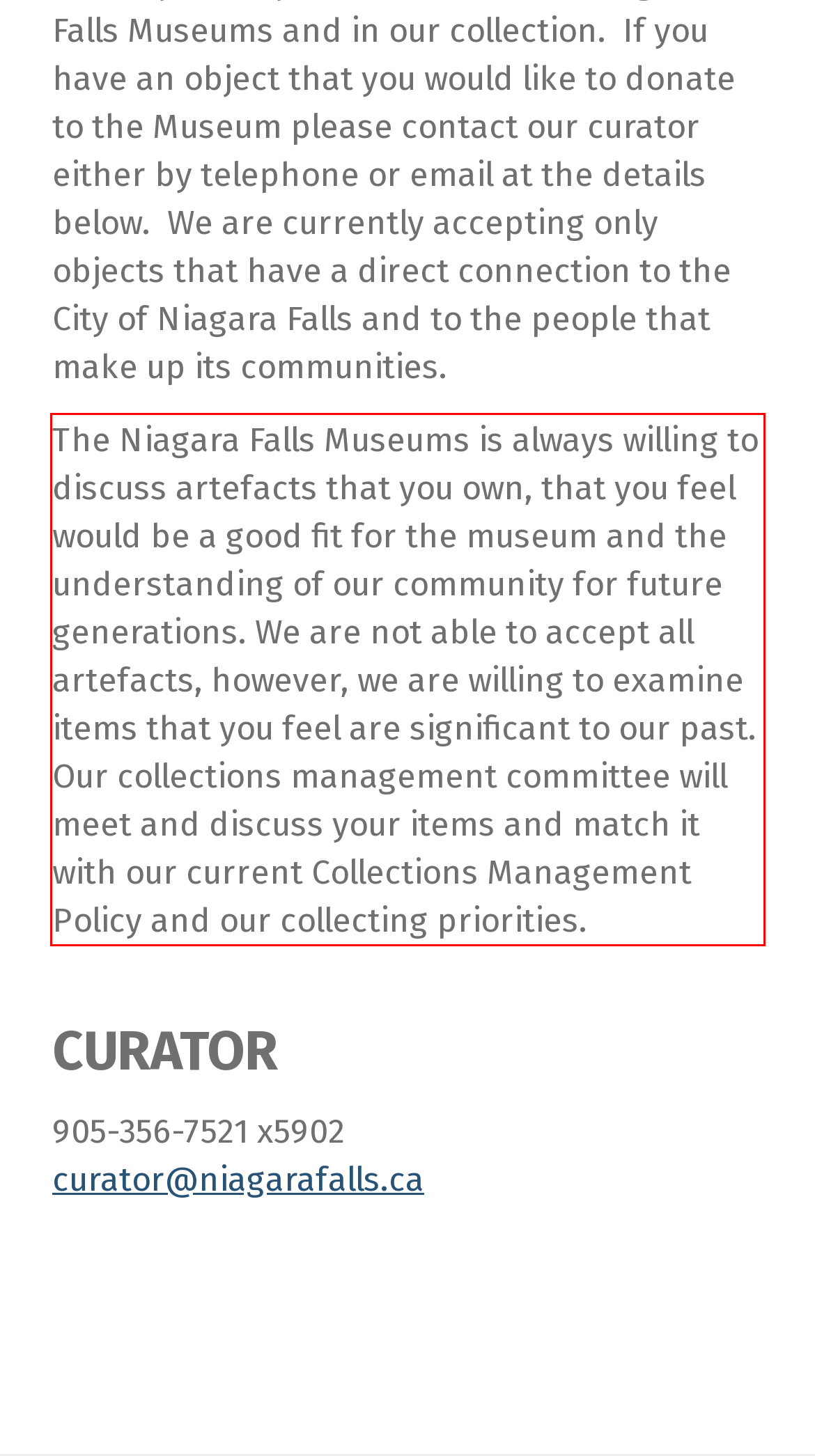You are given a screenshot showing a webpage with a red bounding box. Perform OCR to capture the text within the red bounding box.

The Niagara Falls Museums is always willing to discuss artefacts that you own, that you feel would be a good fit for the museum and the understanding of our community for future generations. We are not able to accept all artefacts, however, we are willing to examine items that you feel are significant to our past. Our collections management committee will meet and discuss your items and match it with our current Collections Management Policy and our collecting priorities.